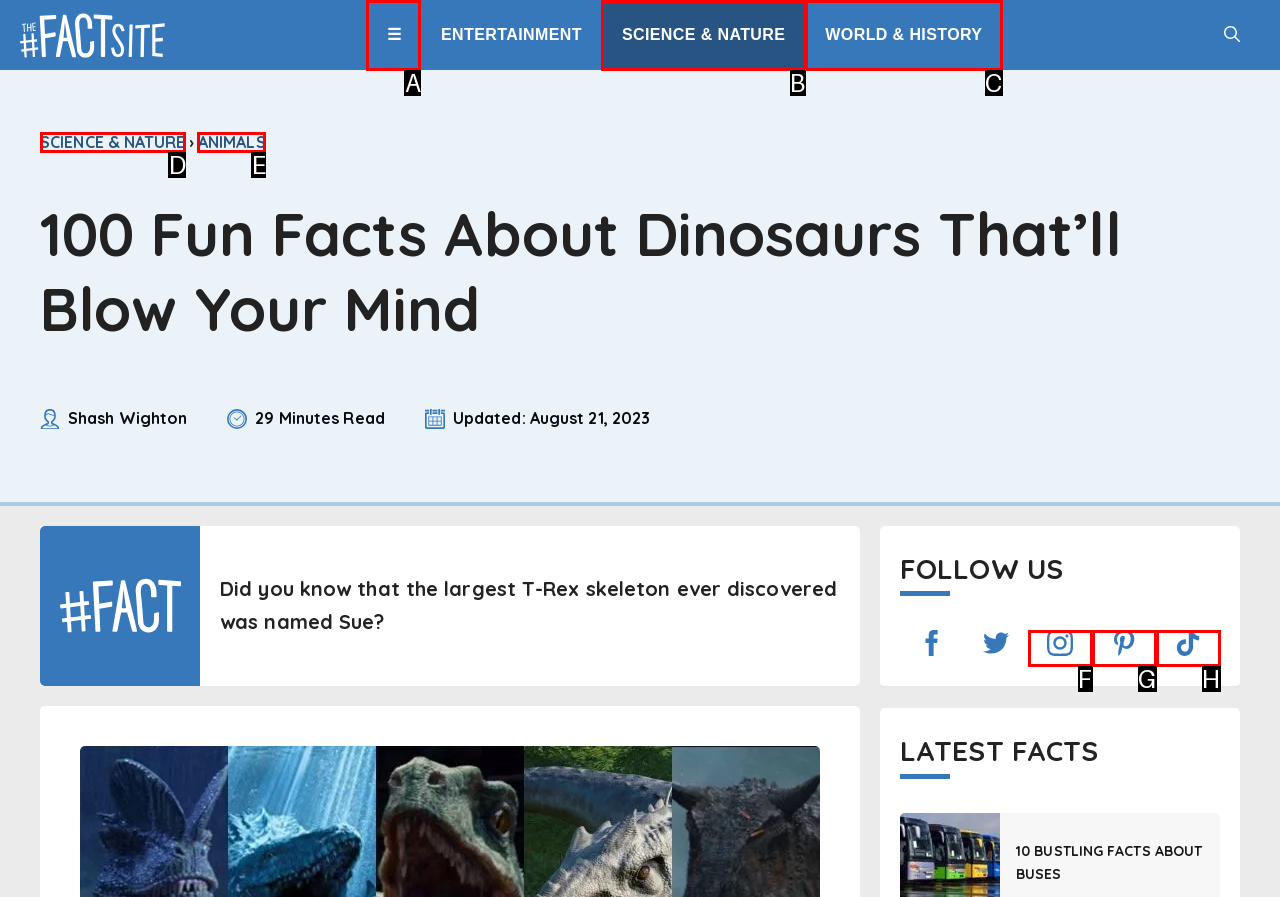Please determine which option aligns with the description: Science & Nature. Respond with the option’s letter directly from the available choices.

B